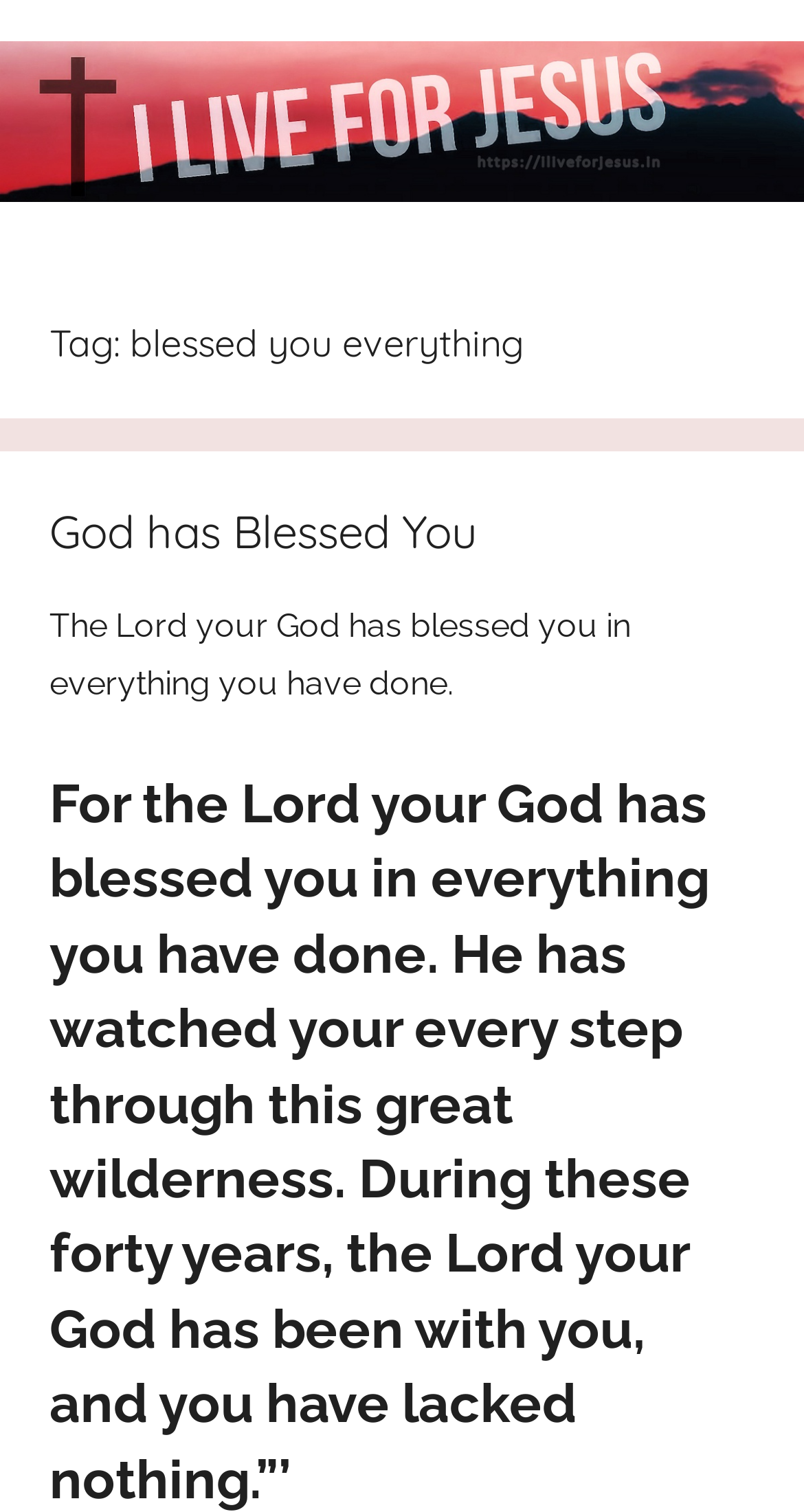Generate a thorough explanation of the webpage's elements.

The webpage appears to be a blog or article archive focused on Christian themes, specifically about Jesus. At the top, there is a banner image with the text "Banner - I Live For Jesus" spanning the entire width of the page. Below the banner, there is a link to the main website "I Live For JESUS!".

Following the link, there is a brief description of the website's purpose, stating "All about Jesus who is the way, the truth and the life. Praises to the God most high!" This text is positioned near the top-left corner of the page.

Below the description, there is a header section with the title "Tag: blessed you everything" in a larger font size. This header is centered near the top of the page. Underneath the header, there is a subheading "God has Blessed You" with a link to a related article or page. The subheading is positioned slightly below the center of the page.

Adjacent to the subheading, there is a paragraph of text that reads "The Lord your God has blessed you in everything you have done." This text is positioned to the right of the subheading, taking up about two-thirds of the page width.